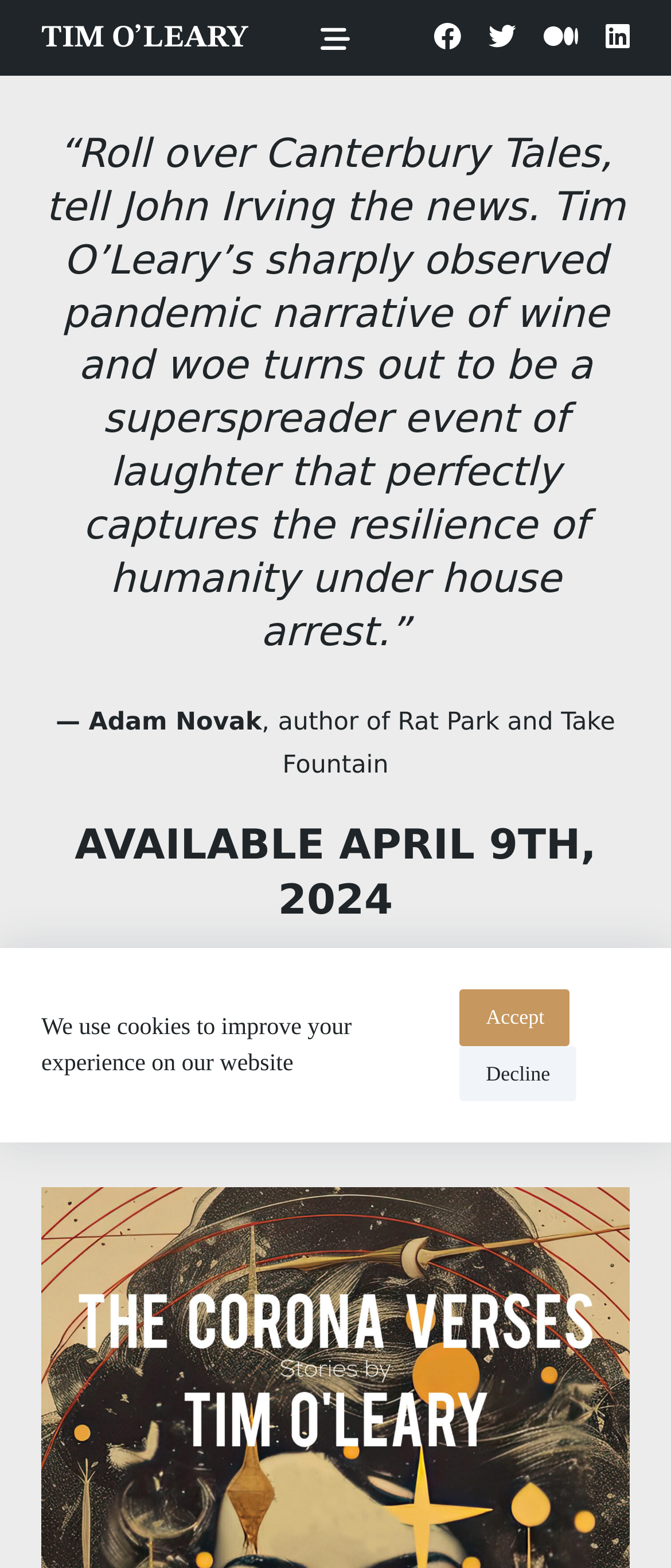Who is the author of Rat Park and Take Fountain? Please answer the question using a single word or phrase based on the image.

Adam Novak